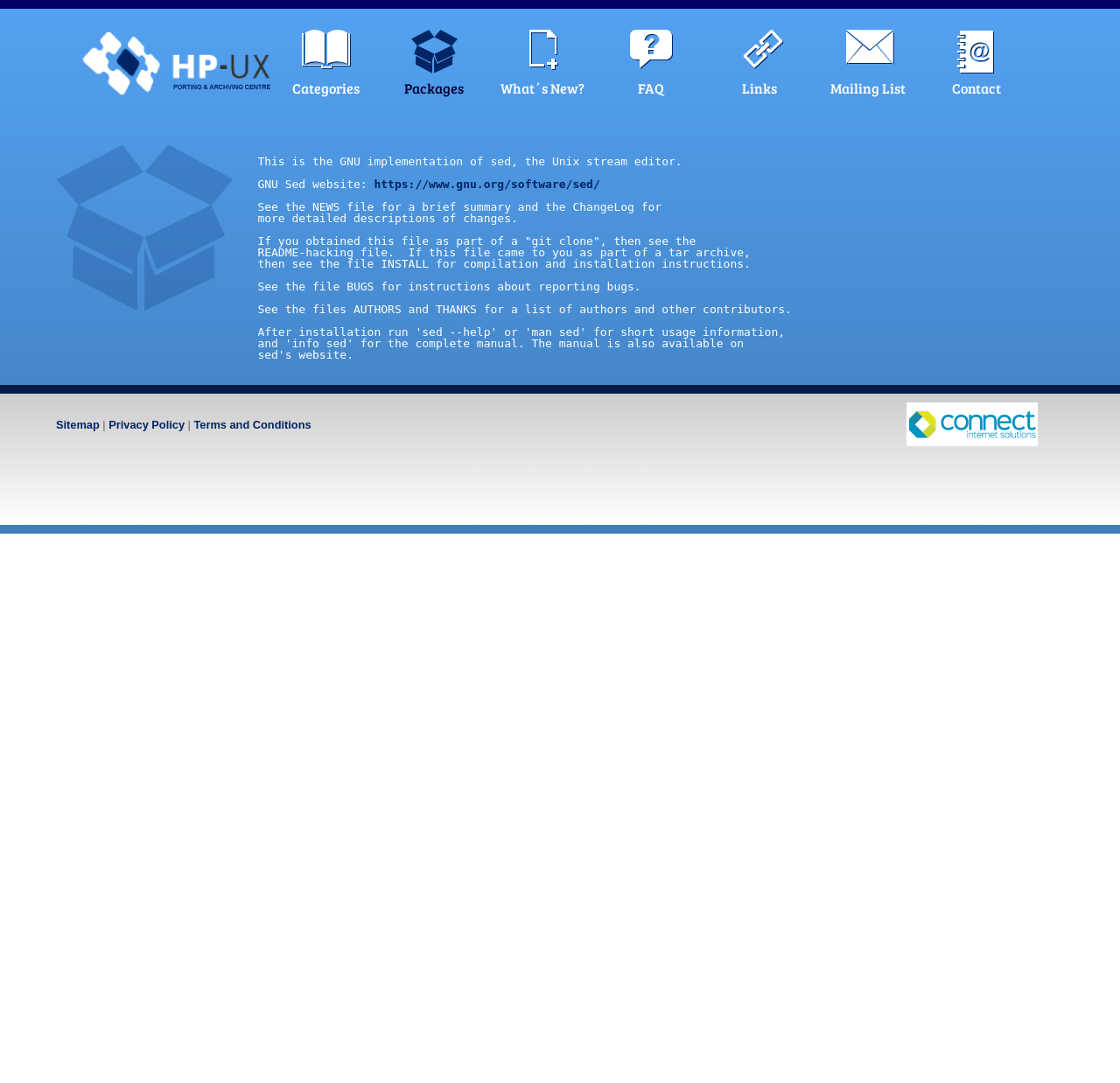Identify the bounding box coordinates for the element you need to click to achieve the following task: "Go to Categories". Provide the bounding box coordinates as four float numbers between 0 and 1, in the form [left, top, right, bottom].

[0.244, 0.024, 0.338, 0.105]